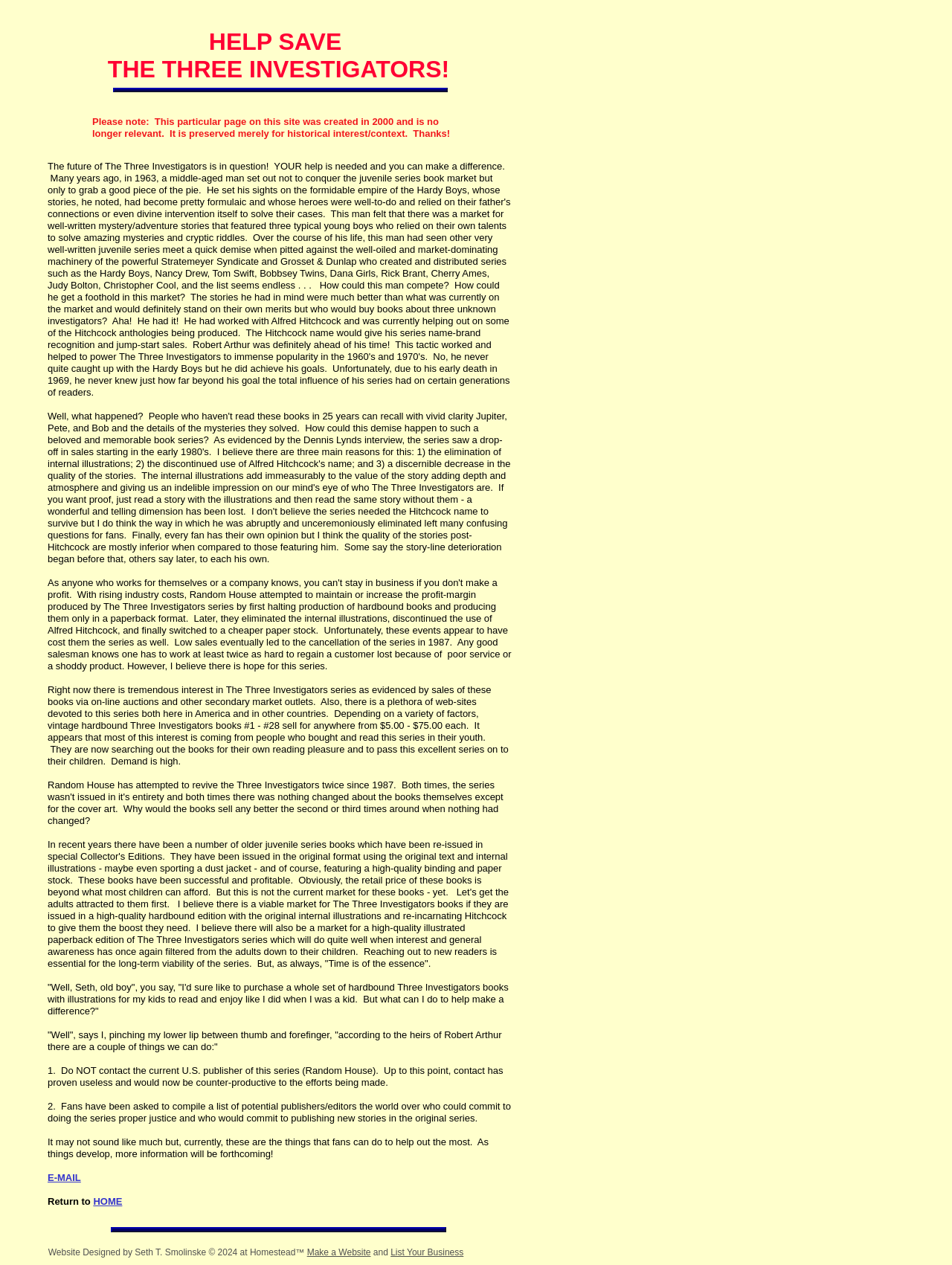Who designed the website?
Please provide a single word or phrase as your answer based on the screenshot.

Seth T. Smolinske